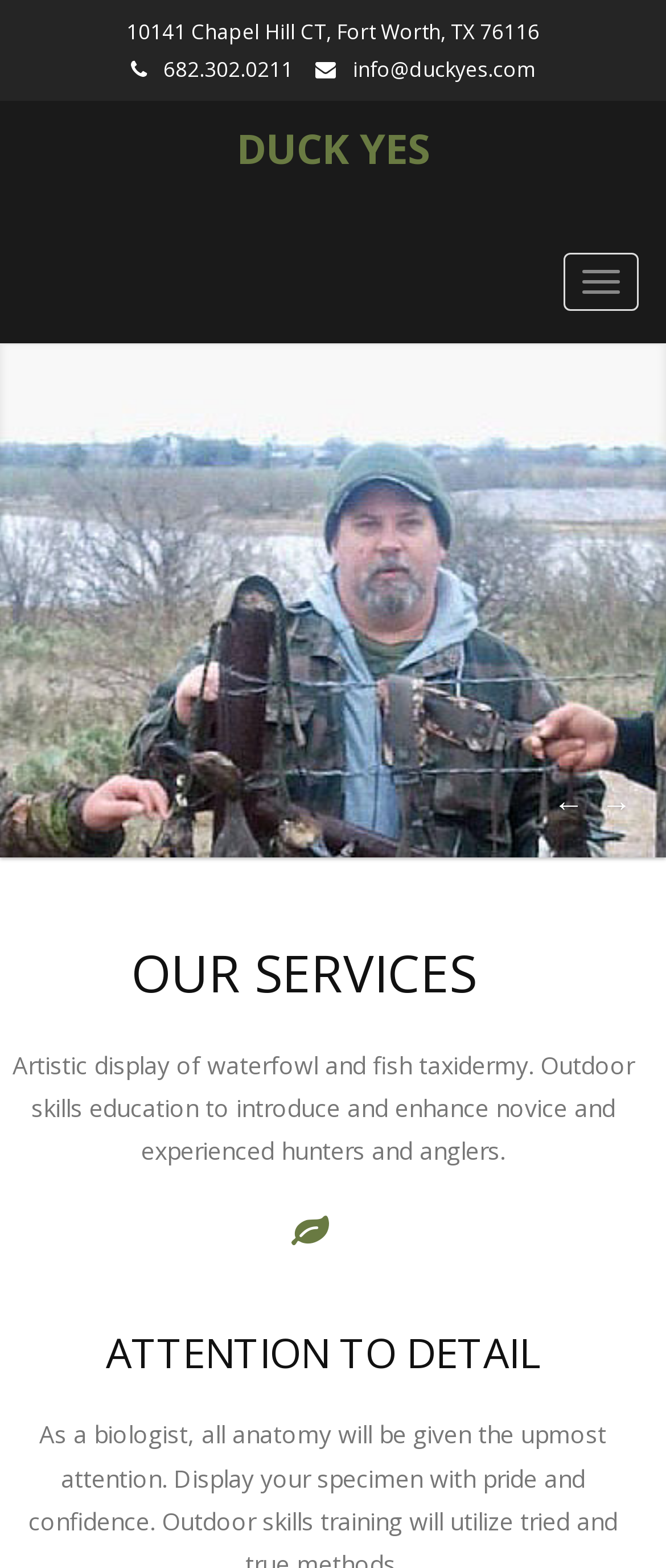What is the address of DUCK yes?
Answer the question in as much detail as possible.

I found the address by looking at the static text element with the content '10141 Chapel Hill CT, Fort Worth, TX 76116' which is located at the top of the page.